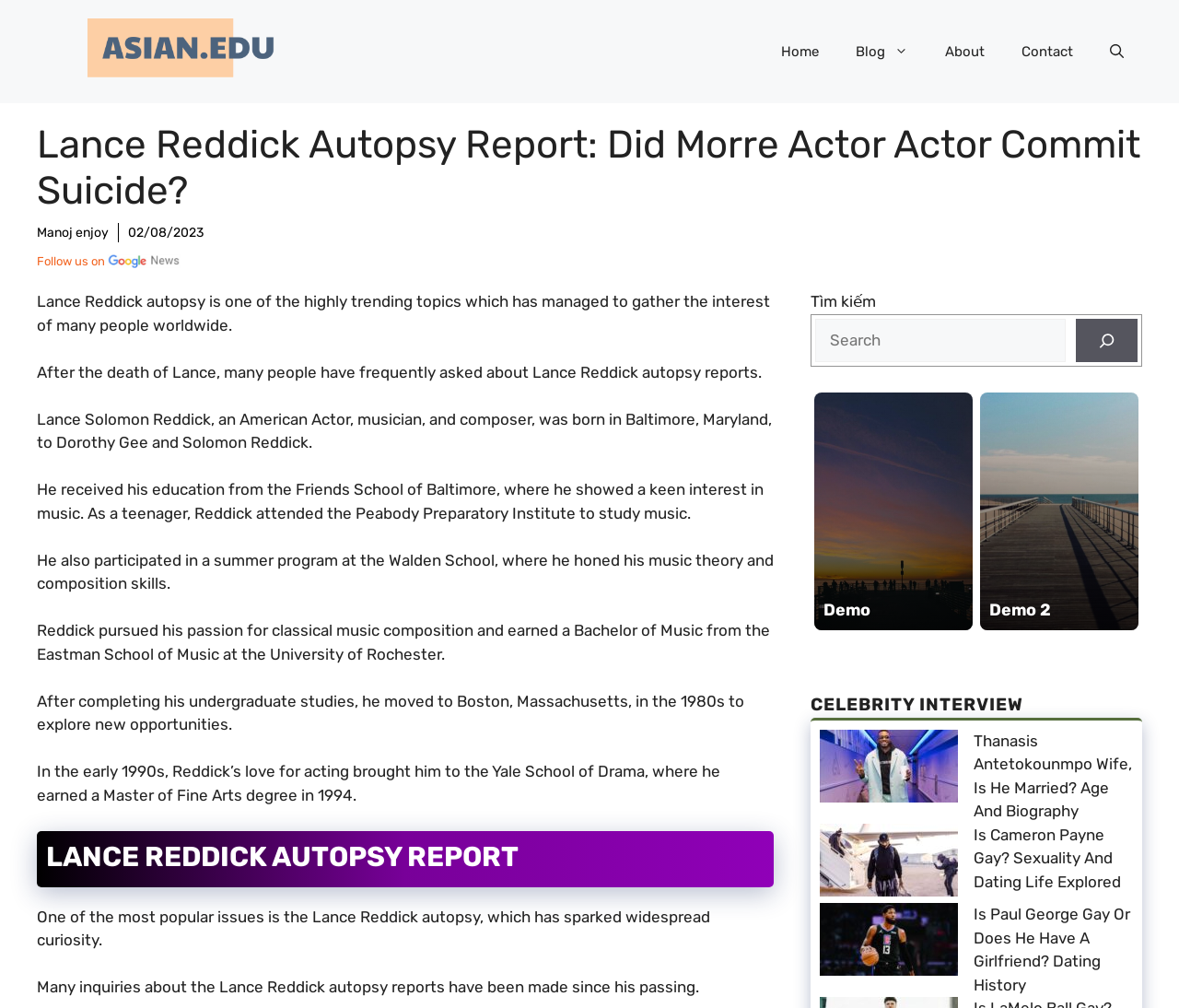Please specify the bounding box coordinates for the clickable region that will help you carry out the instruction: "Read the 'Lance Reddick Autopsy Report'".

[0.031, 0.824, 0.656, 0.88]